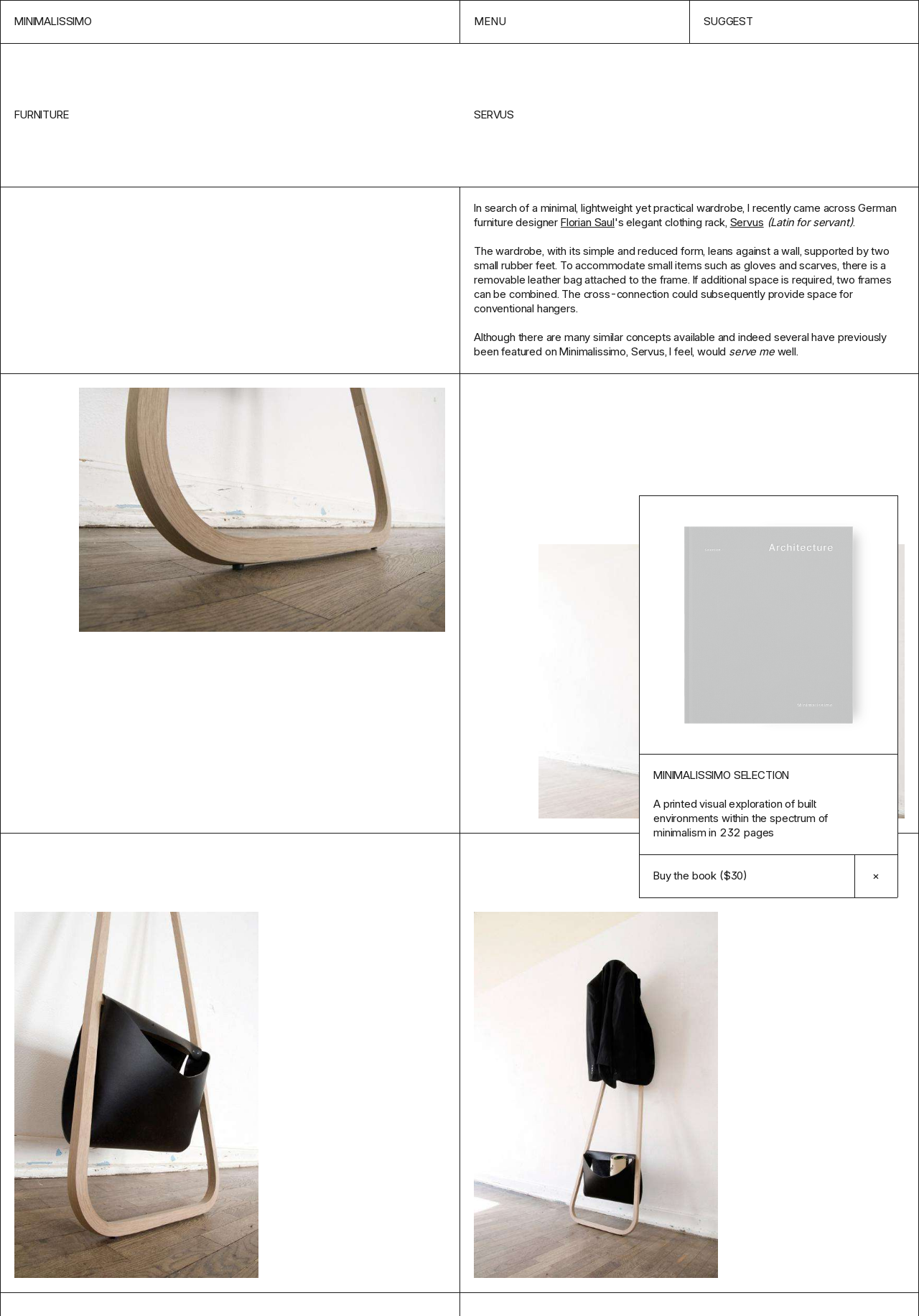Please answer the following question using a single word or phrase: 
How many figures are there on the webpage?

4